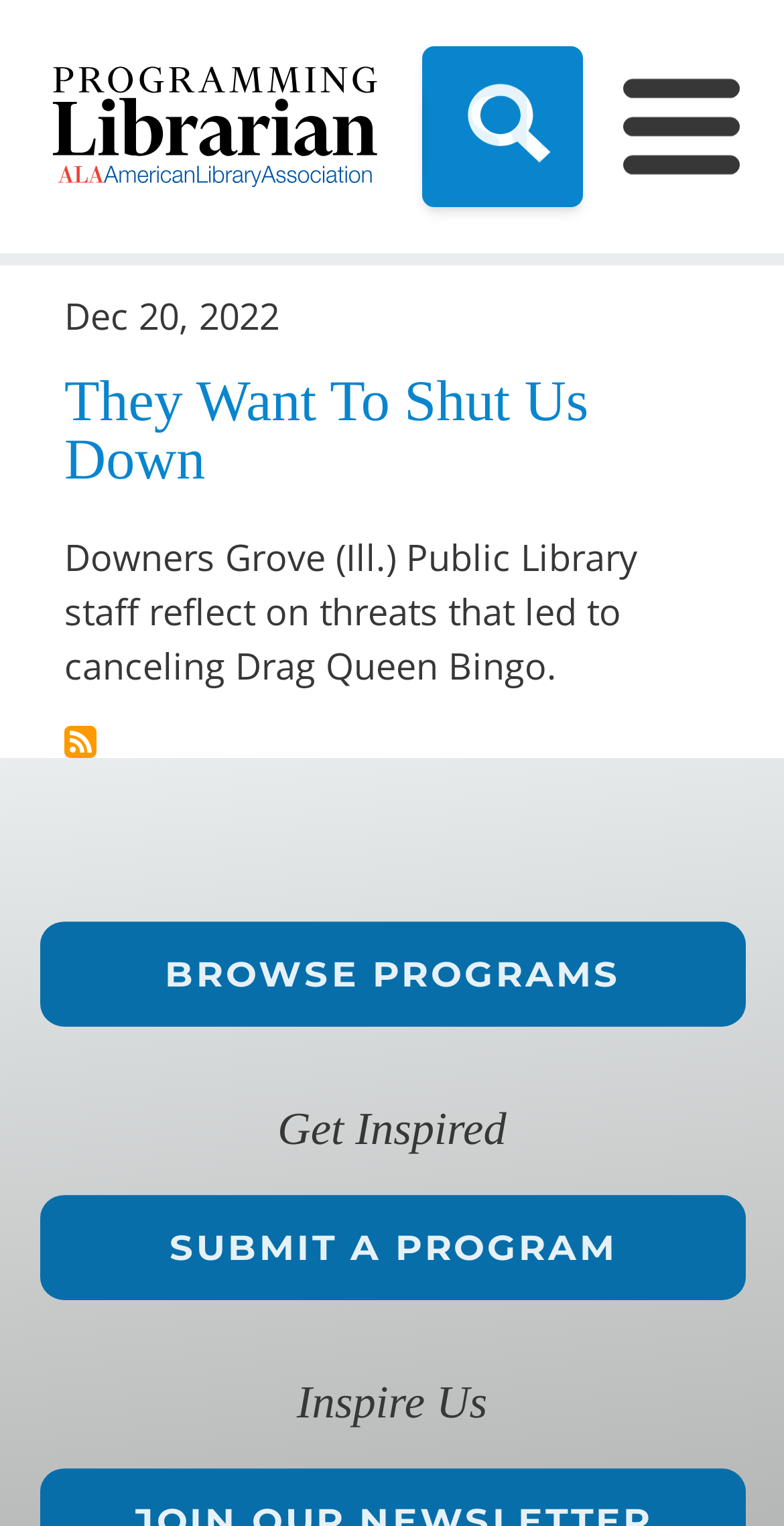Please provide a comprehensive answer to the question based on the screenshot: What is the title of the article?

I found the title of the article by looking at the heading element within the article section, which contains the link text 'They Want To Shut Us Down'.